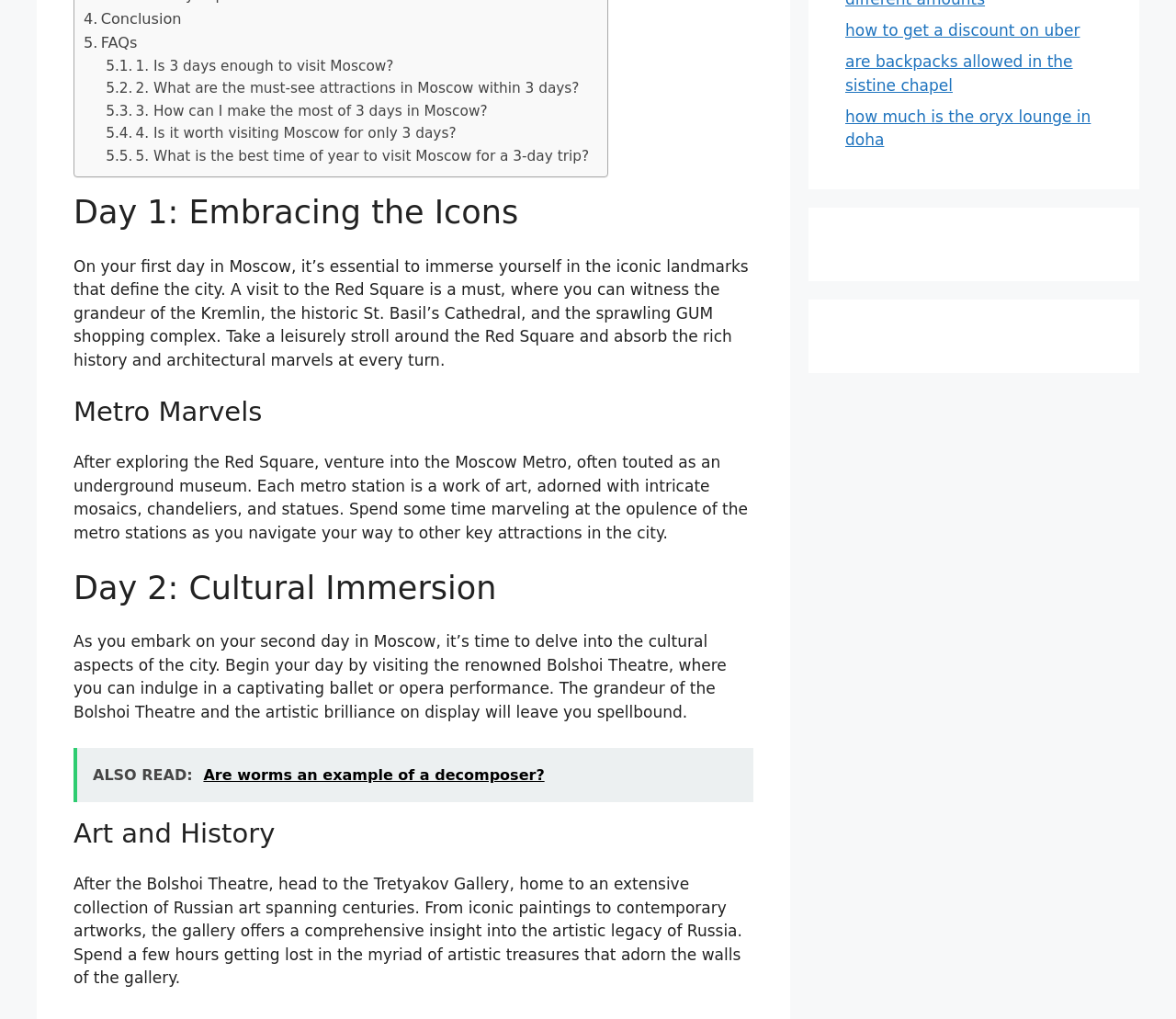Extract the bounding box coordinates of the UI element described by: "Conclusion". The coordinates should include four float numbers ranging from 0 to 1, e.g., [left, top, right, bottom].

[0.071, 0.007, 0.154, 0.03]